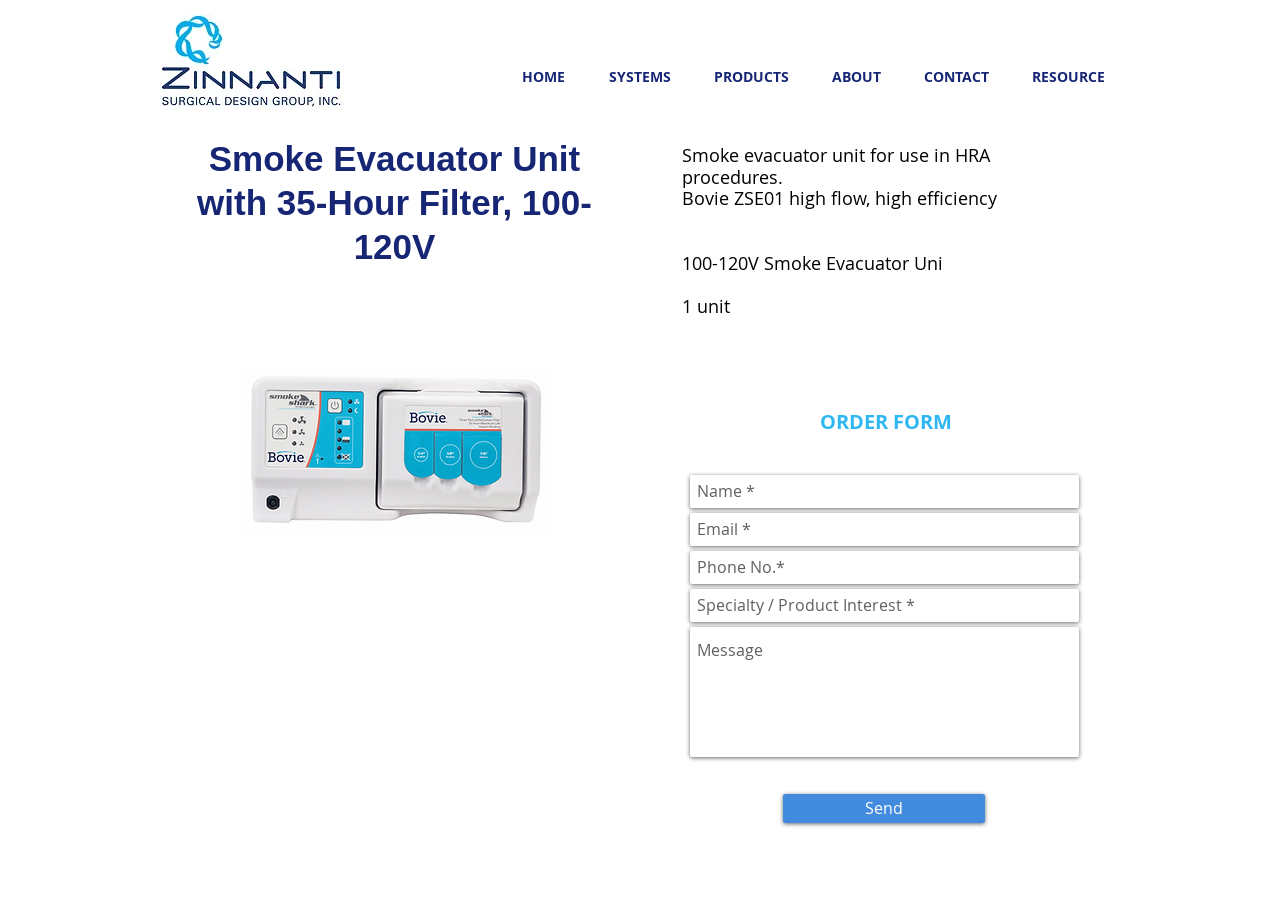Please give the bounding box coordinates of the area that should be clicked to fulfill the following instruction: "view products". The coordinates should be in the format of four float numbers from 0 to 1, i.e., [left, top, right, bottom].

[0.541, 0.065, 0.633, 0.103]